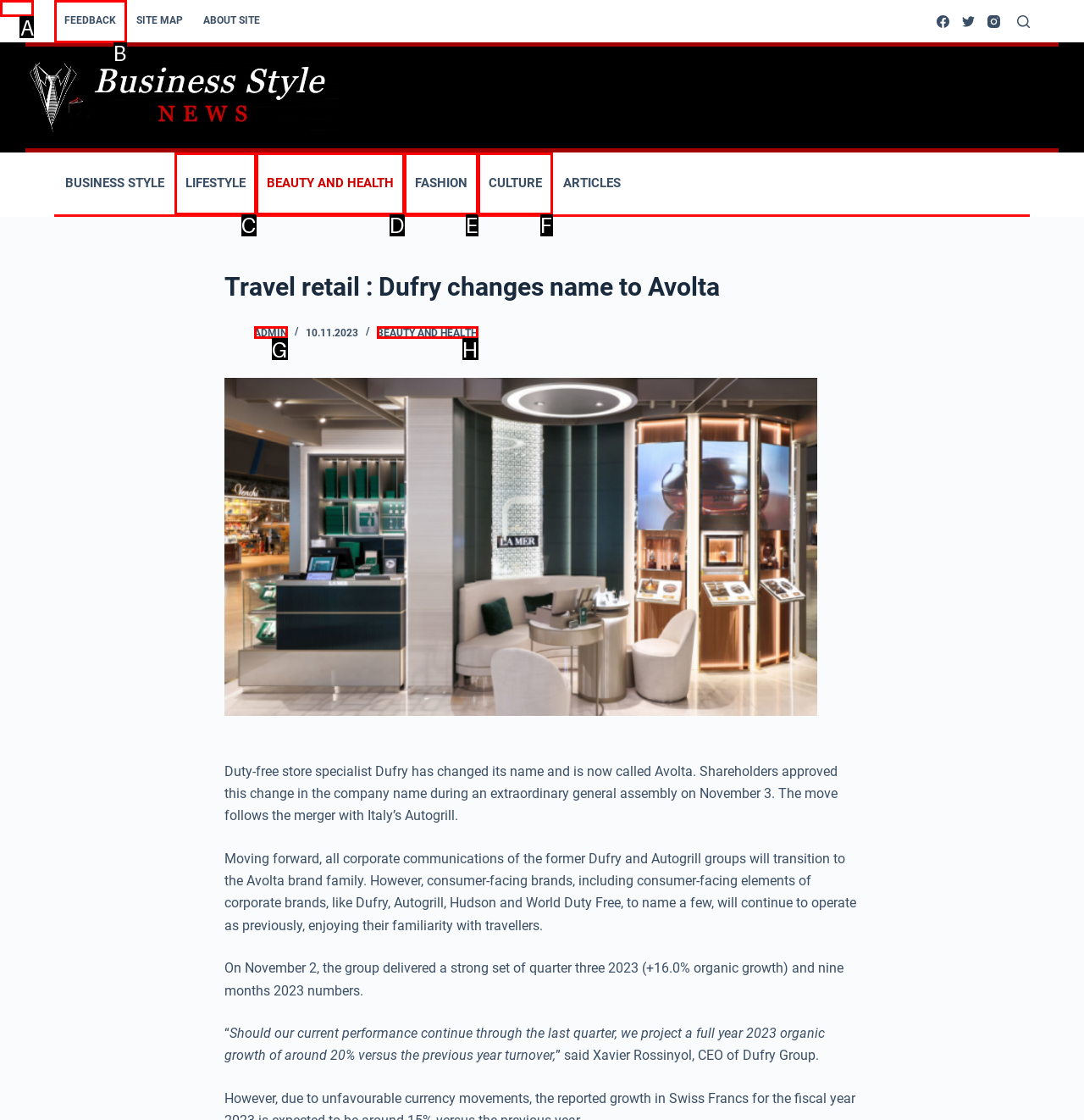Determine which HTML element should be clicked for this task: Click on the 'Skip to content' link
Provide the option's letter from the available choices.

A